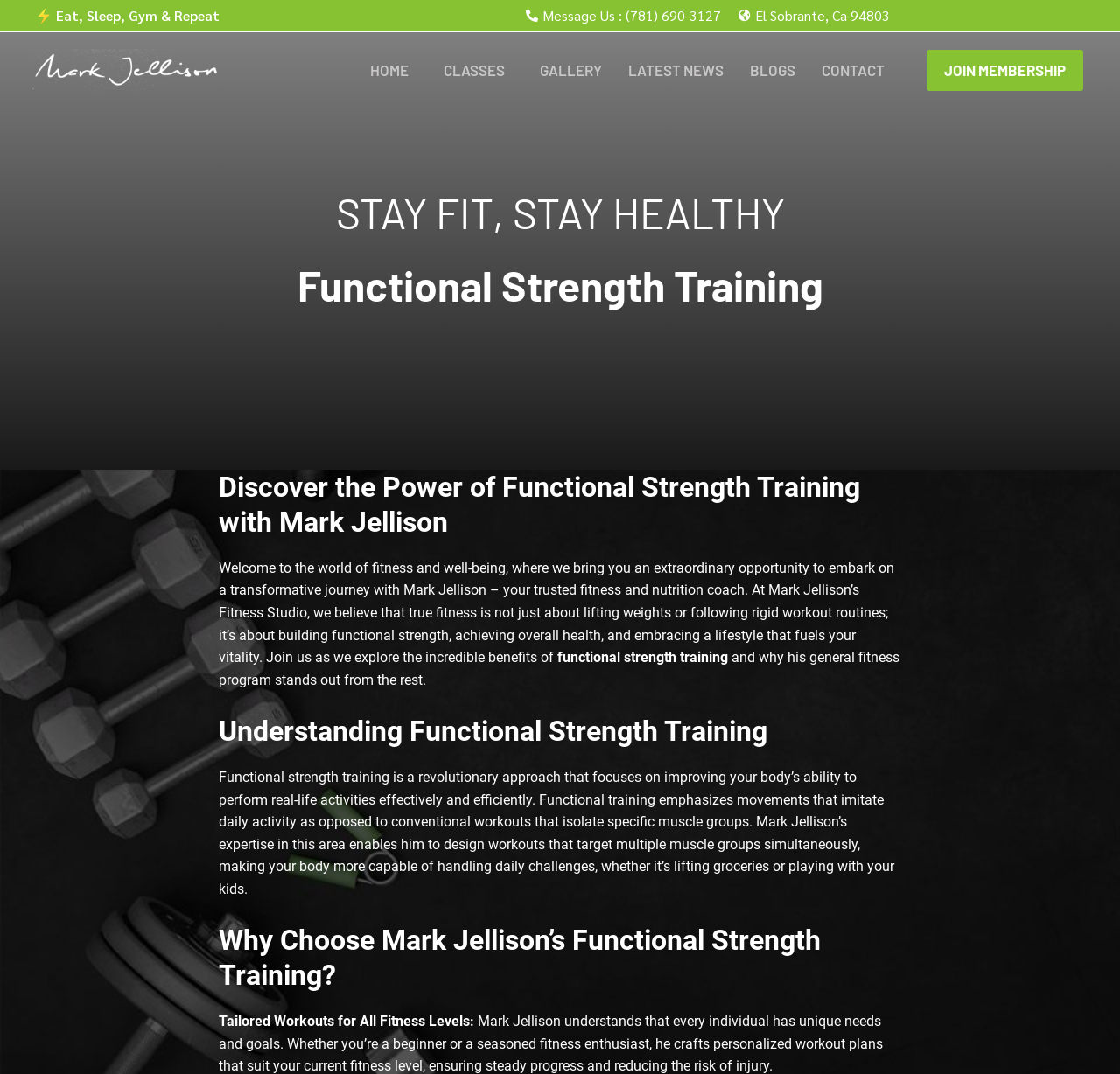Answer the question in a single word or phrase:
What is the purpose of the fitness program?

To achieve overall health and vitality